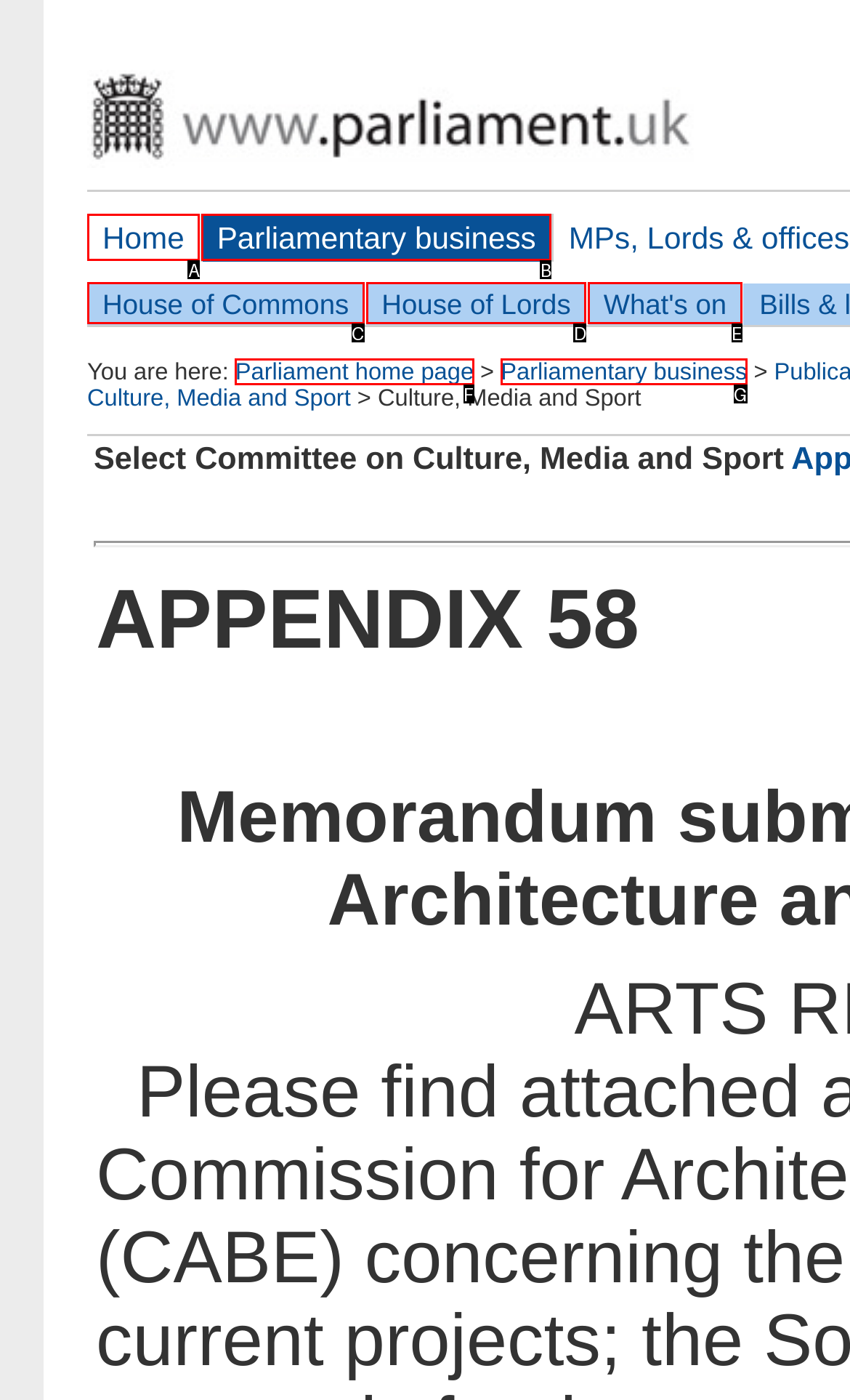Select the letter of the UI element that best matches: What's on
Answer with the letter of the correct option directly.

E